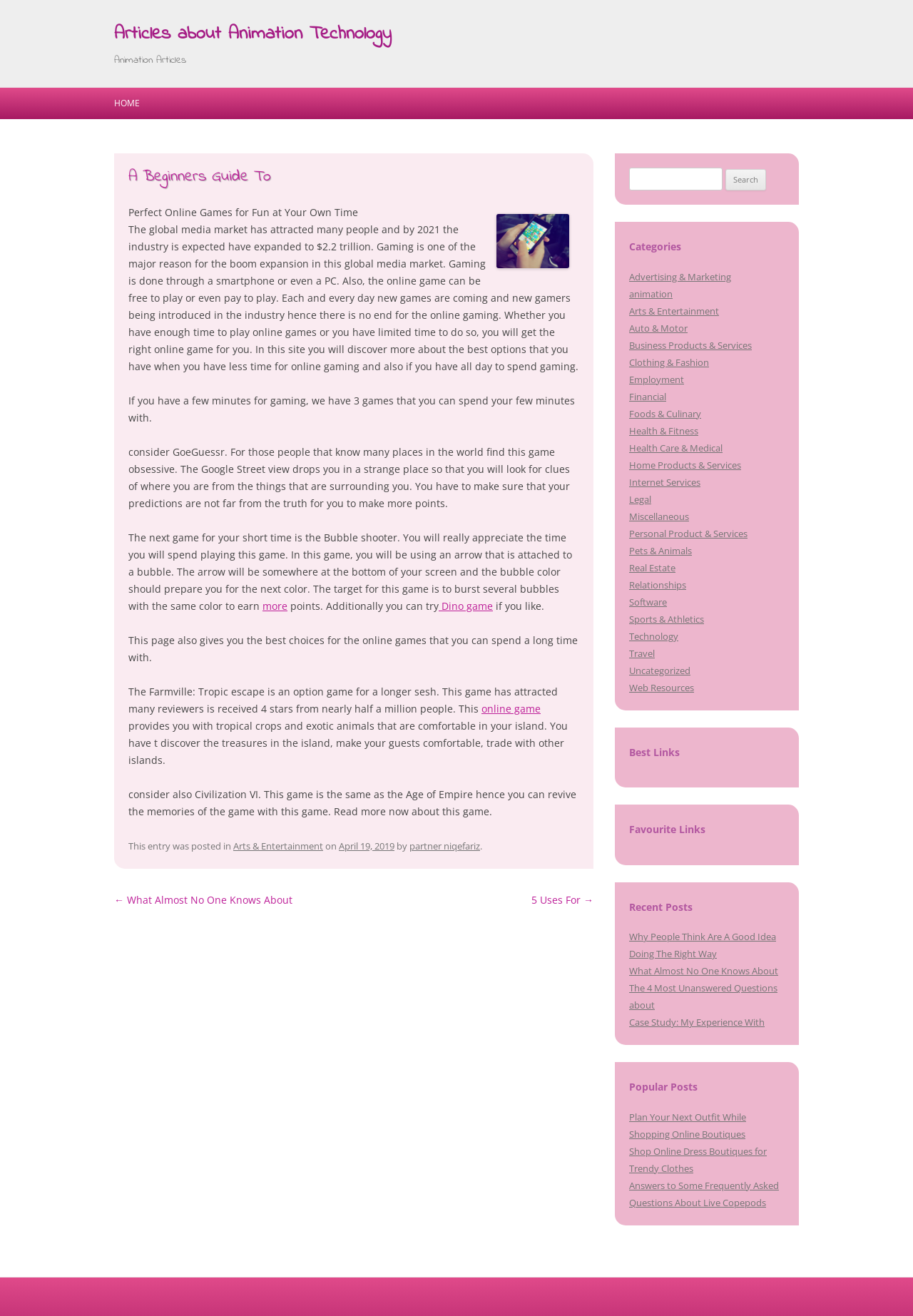What is the date of the article?
Look at the image and construct a detailed response to the question.

The date of the article can be found in the footer section, where it is mentioned that the article was posted on April 19, 2019.